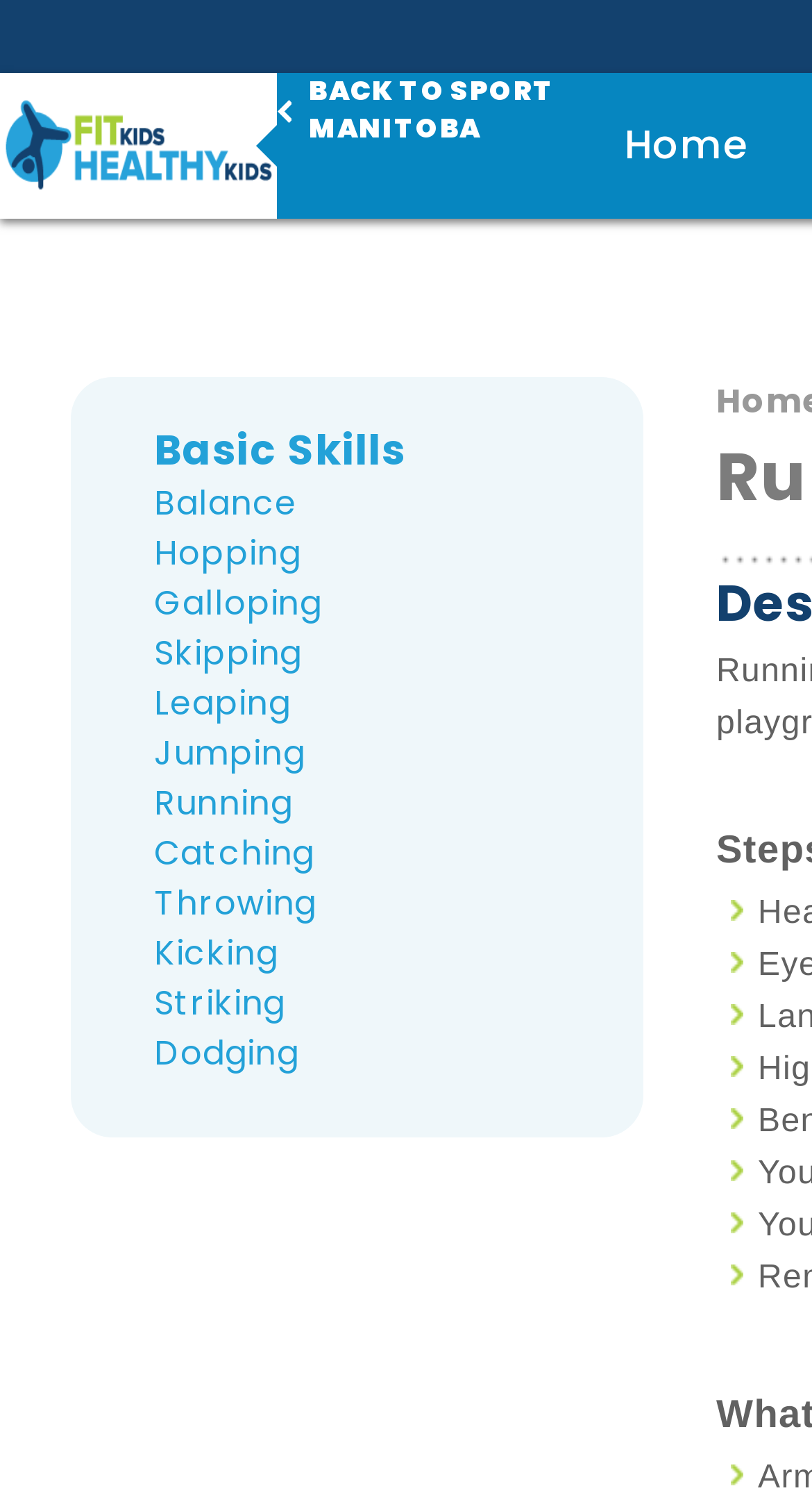Provide the bounding box coordinates for the specified HTML element described in this description: "Jump to navigation". The coordinates should be four float numbers ranging from 0 to 1, in the format [left, top, right, bottom].

[0.0, 0.0, 1.0, 0.008]